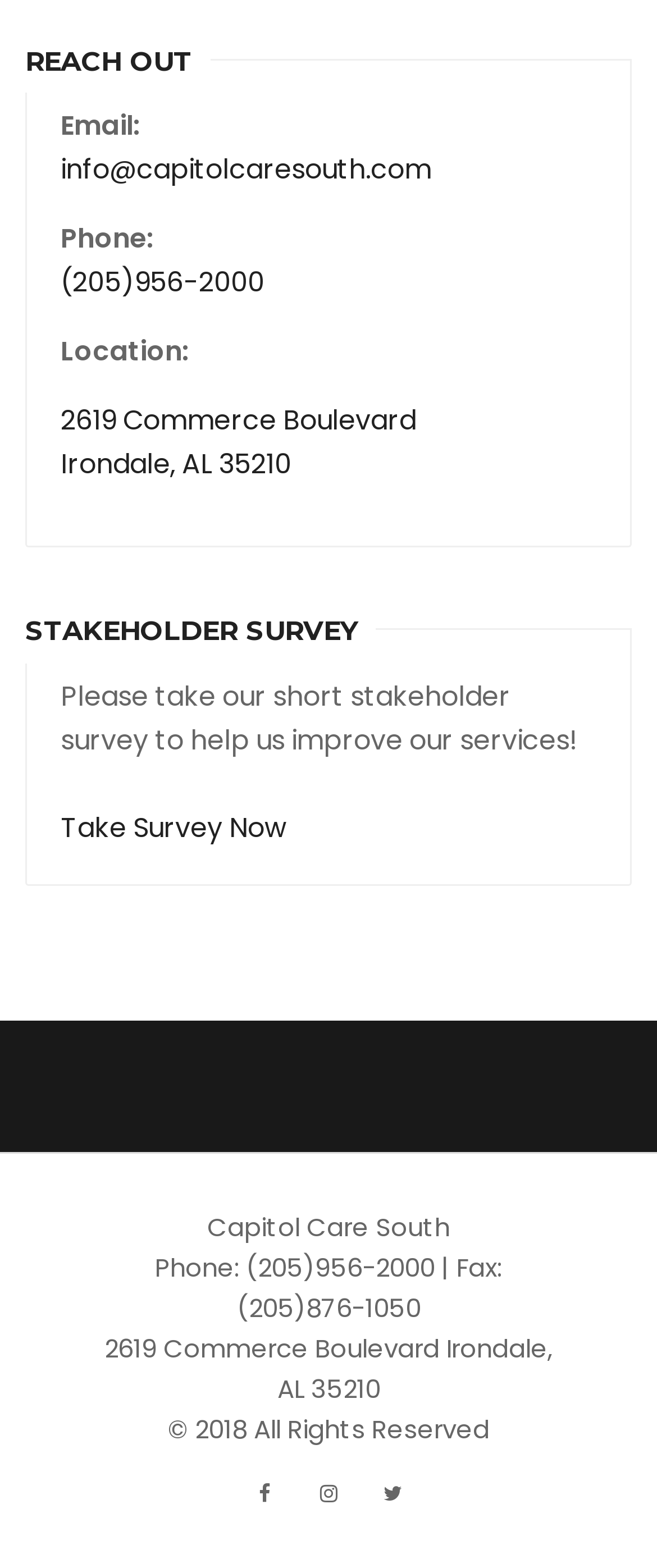Please provide the bounding box coordinate of the region that matches the element description: title="Instagram". Coordinates should be in the format (top-left x, top-left y, bottom-right x, bottom-right y) and all values should be between 0 and 1.

[0.464, 0.938, 0.536, 0.968]